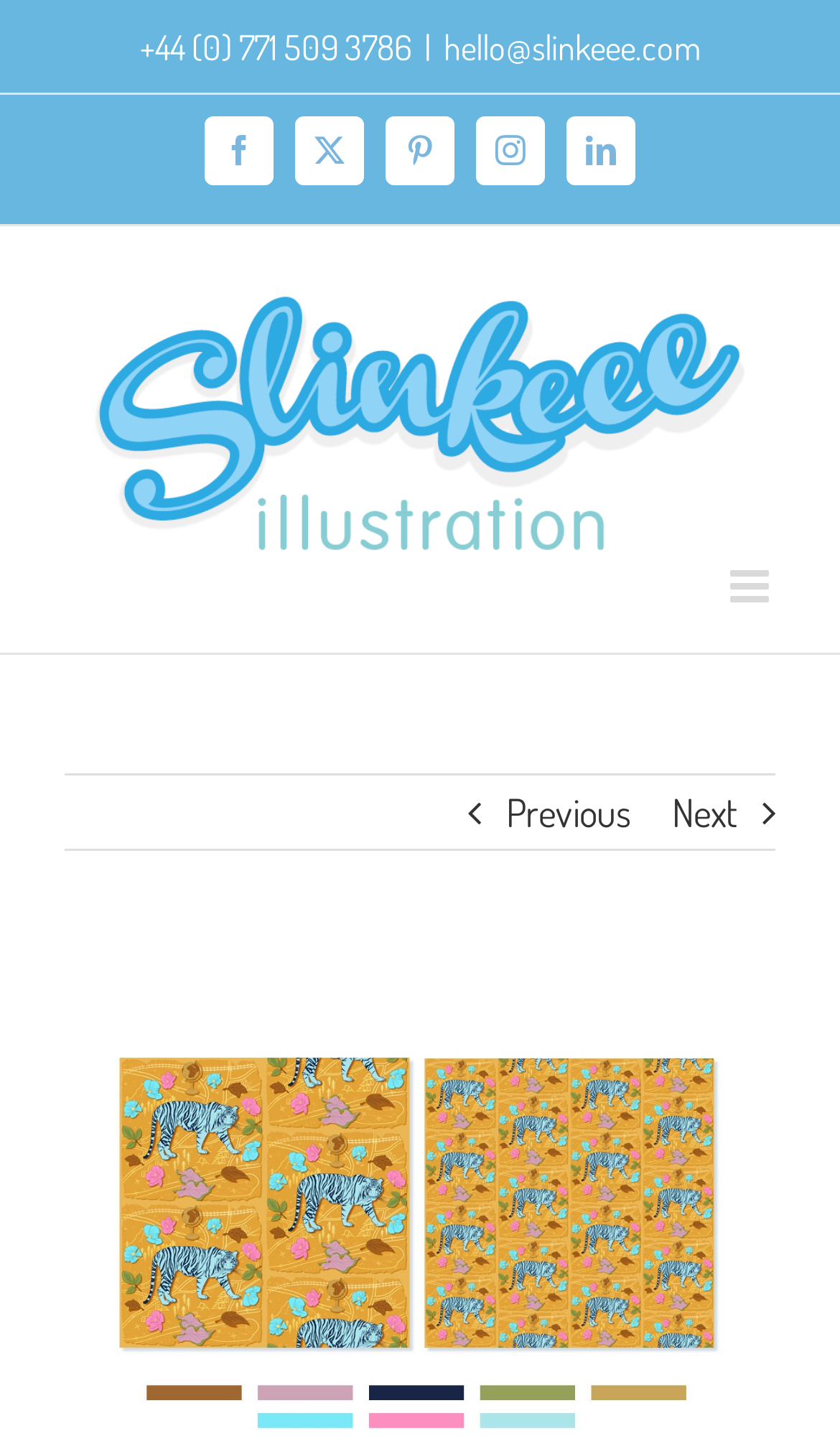Locate the coordinates of the bounding box for the clickable region that fulfills this instruction: "Toggle mobile menu".

[0.869, 0.39, 0.923, 0.421]